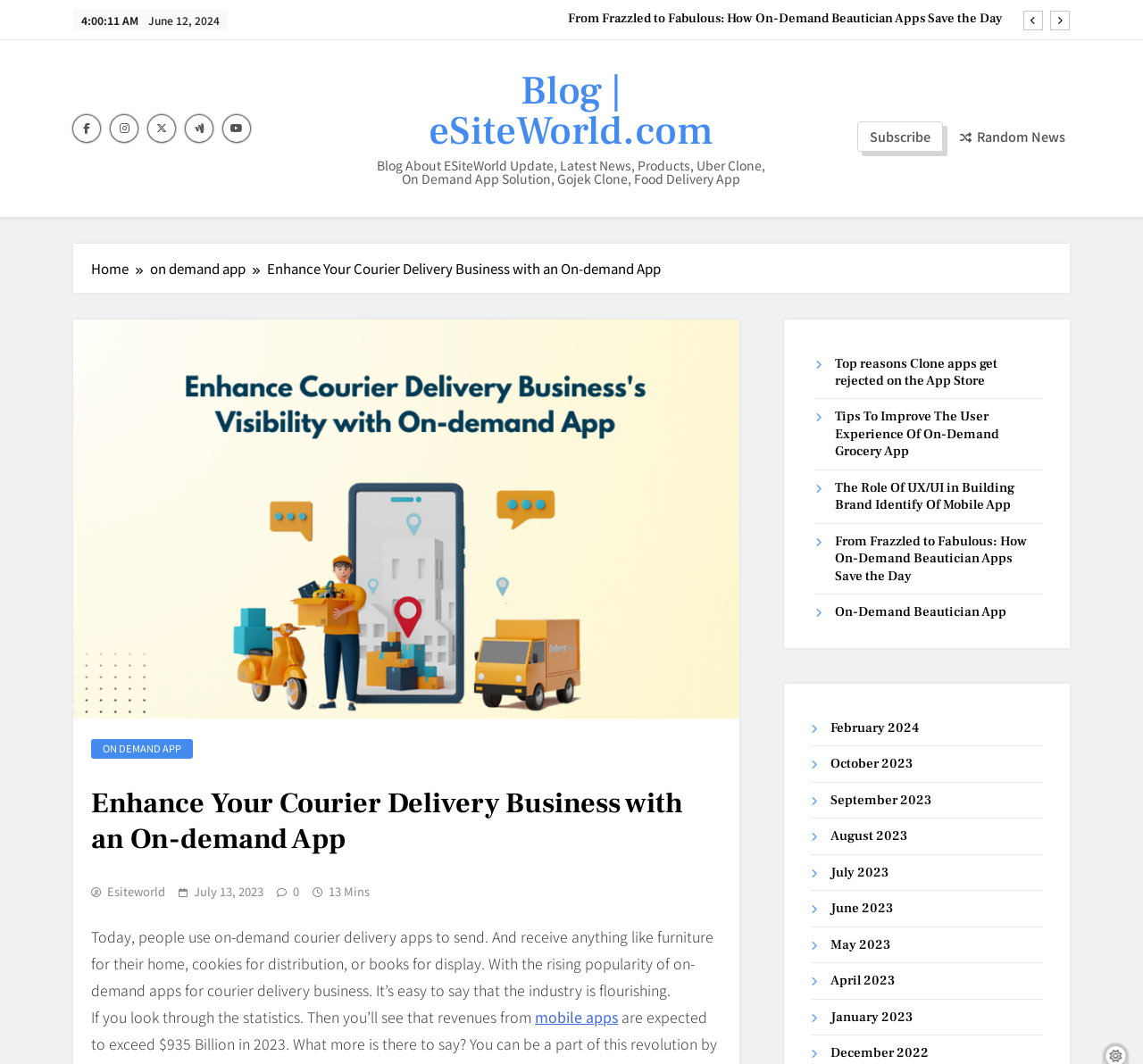Locate the bounding box of the UI element based on this description: "December 2022". Provide four float numbers between 0 and 1 as [left, top, right, bottom].

[0.727, 0.982, 0.813, 0.998]